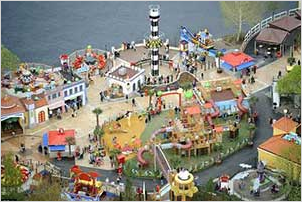What adds a picturesque touch to the scene?
Provide a fully detailed and comprehensive answer to the question.

According to the caption, the surrounding greenery and water add a picturesque touch to the scene, making the amusement park look more visually appealing and attractive to visitors.